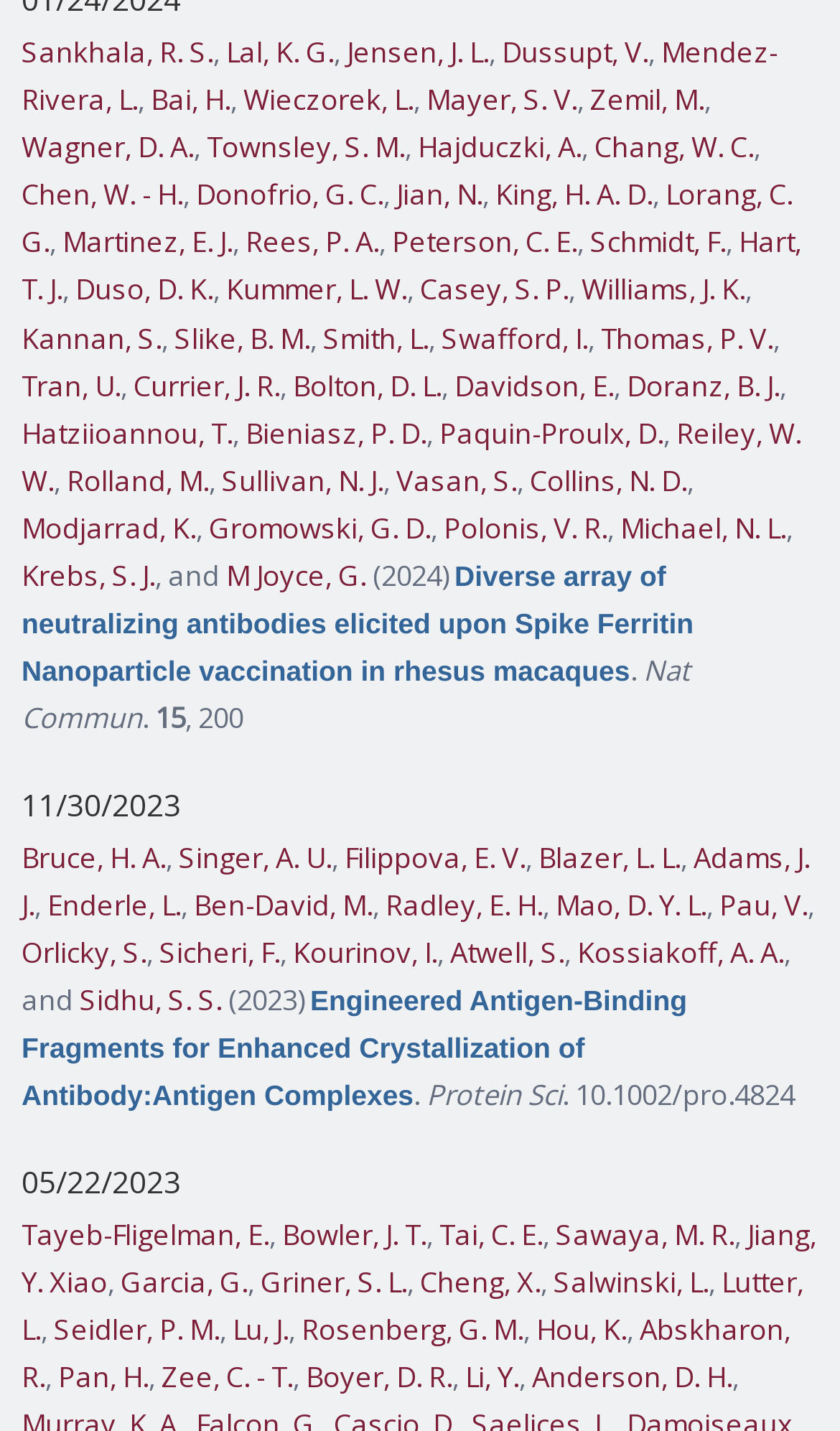Please find and report the bounding box coordinates of the element to click in order to perform the following action: "Check the publication date of 11/30/2023". The coordinates should be expressed as four float numbers between 0 and 1, in the format [left, top, right, bottom].

[0.026, 0.552, 0.974, 0.573]